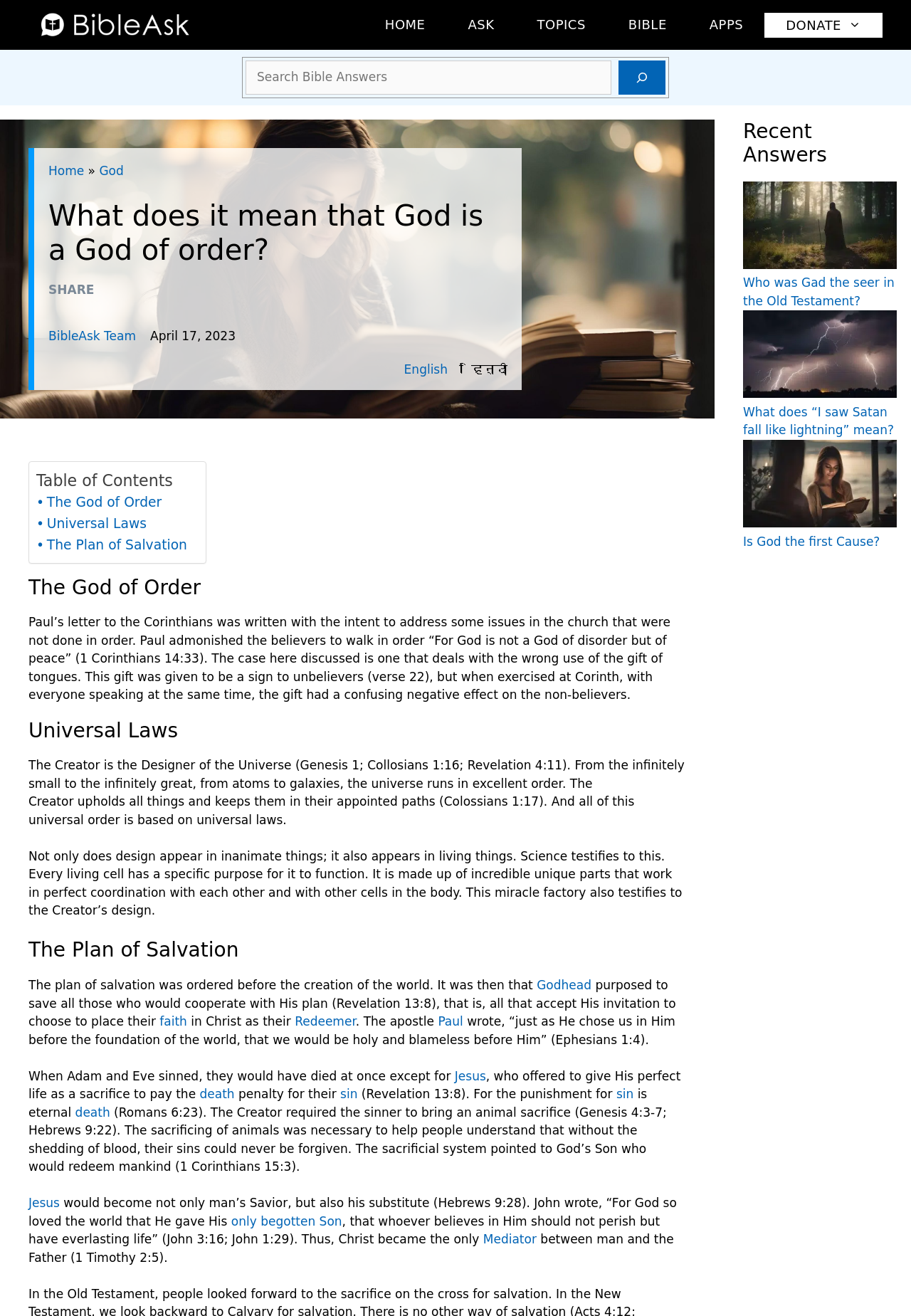Please extract the primary headline from the webpage.

What does it mean that God is a God of order? 